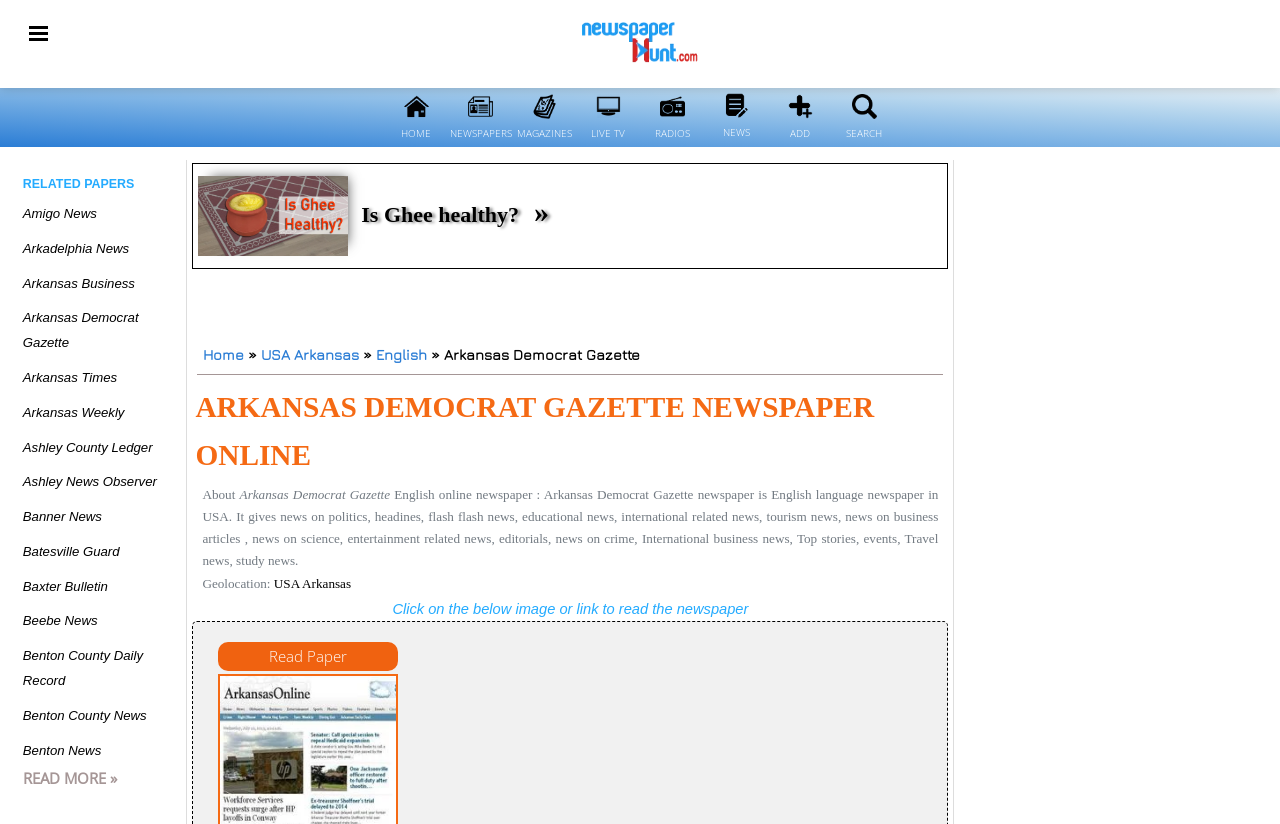Please find the bounding box coordinates of the element that needs to be clicked to perform the following instruction: "click on home". The bounding box coordinates should be four float numbers between 0 and 1, represented as [left, top, right, bottom].

[0.315, 0.125, 0.335, 0.149]